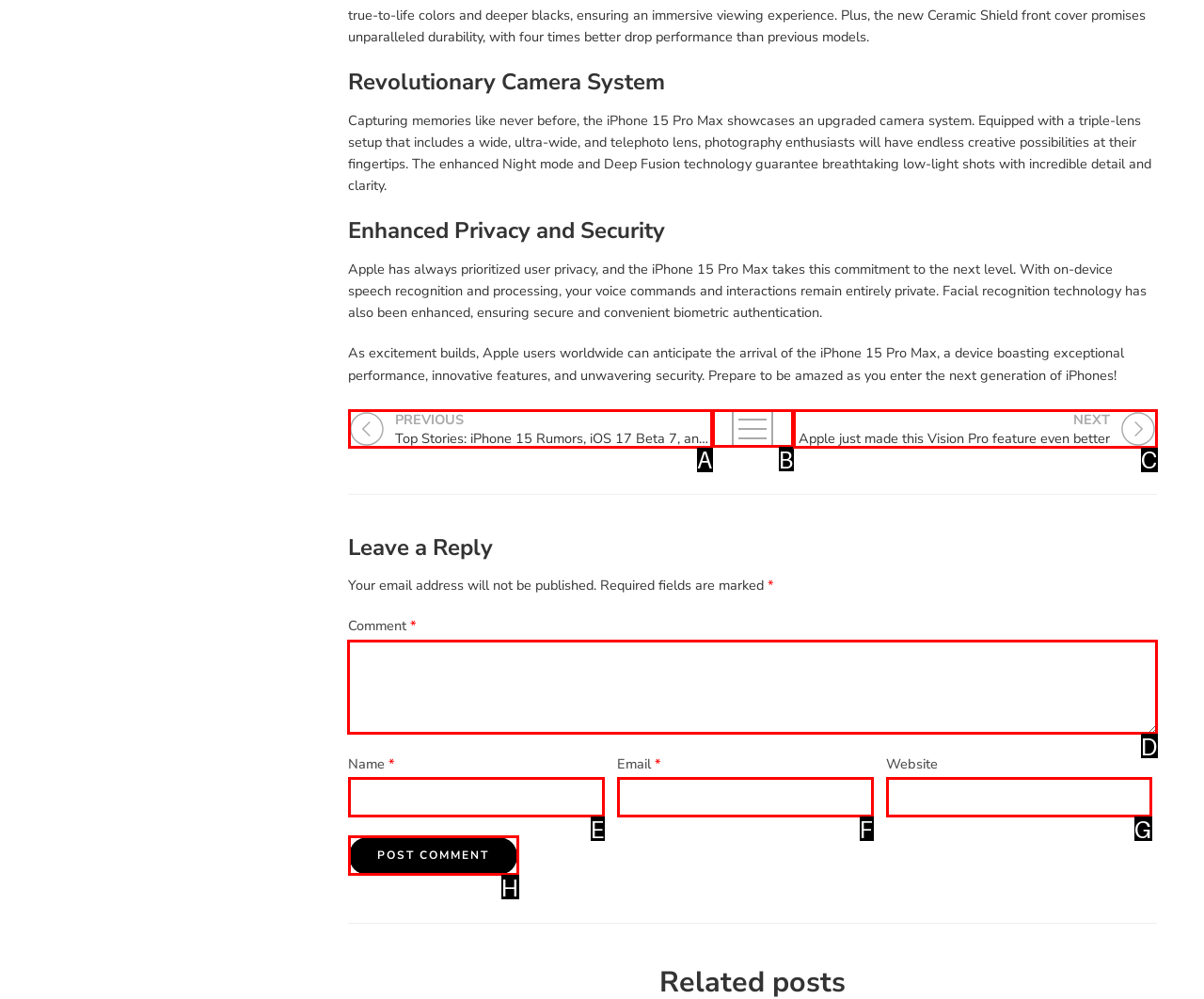Identify the letter of the UI element you need to select to accomplish the task: Leave a comment.
Respond with the option's letter from the given choices directly.

D